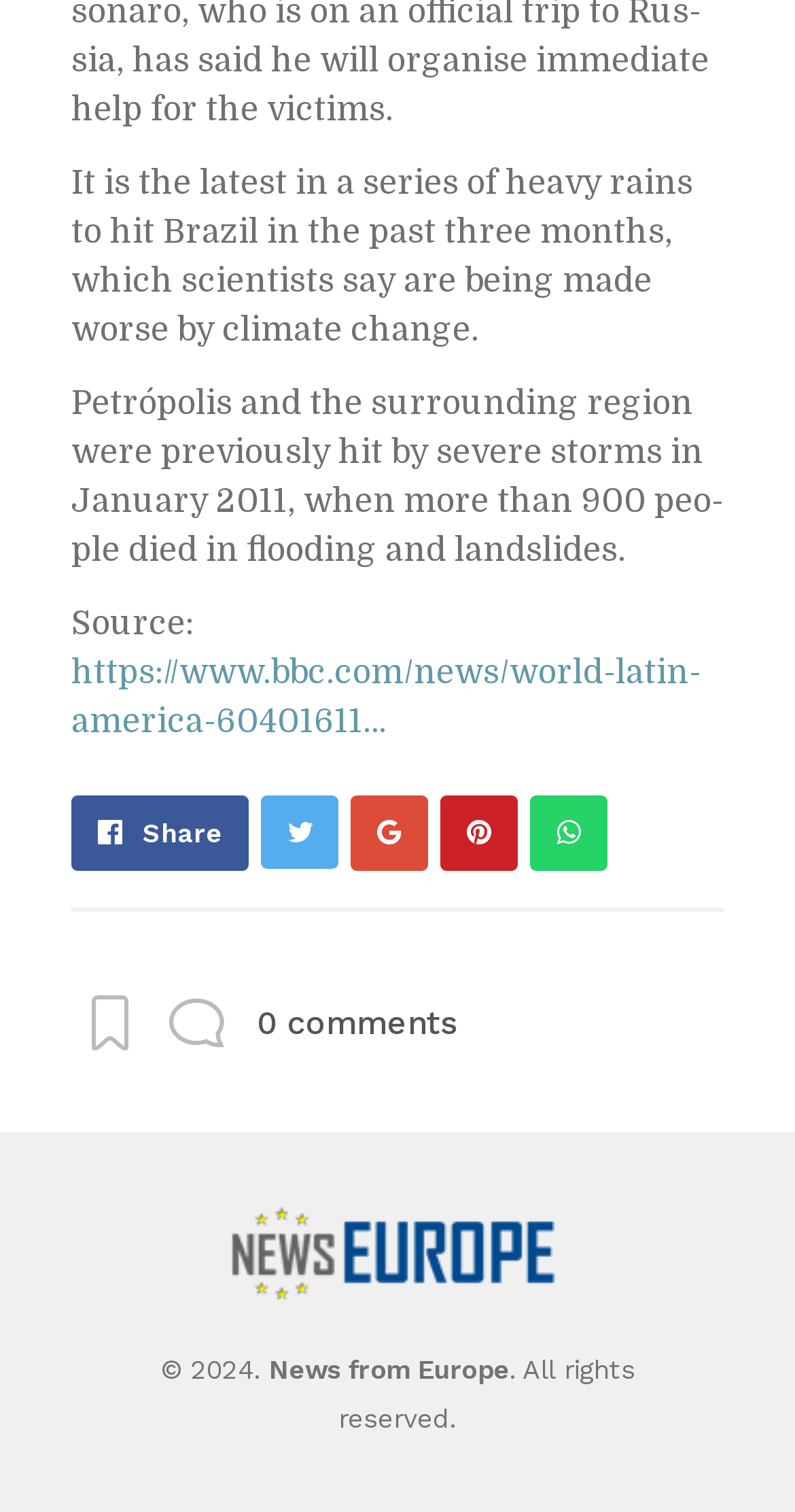Based on the element description name="submit" value="Publish", identify the bounding box of the UI element in the given webpage screenshot. The coordinates should be in the format (top-left x, top-left y, bottom-right x, bottom-right y) and must be between 0 and 1.

[0.09, 0.894, 0.91, 0.942]